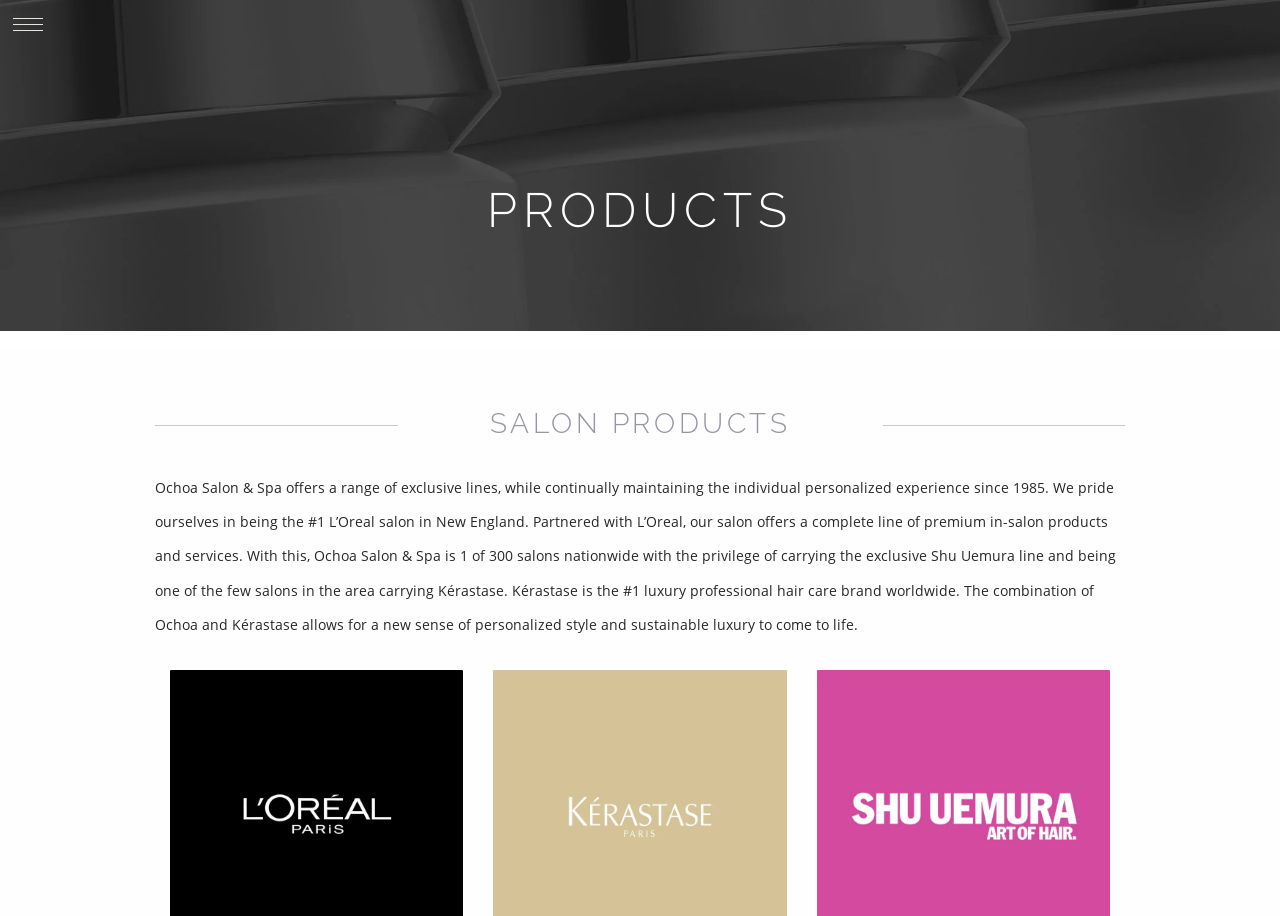Give a short answer using one word or phrase for the question:
What is the name of the salon?

Ochoa Salon & Spa